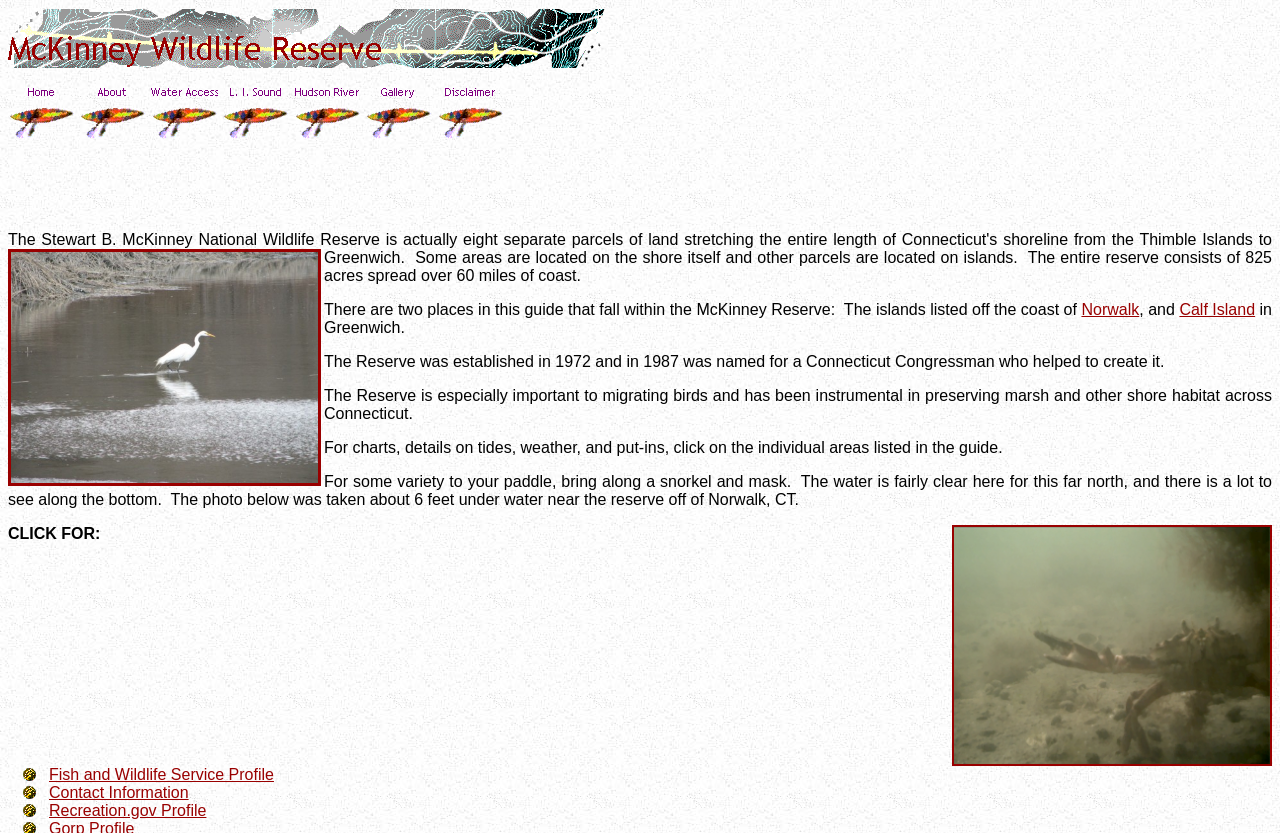What is recommended to bring along for a paddle?
Using the image as a reference, give an elaborate response to the question.

The webpage suggests that bringing a snorkel and mask can add variety to a paddle, implying that the area is suitable for snorkeling and that there is something interesting to see underwater.